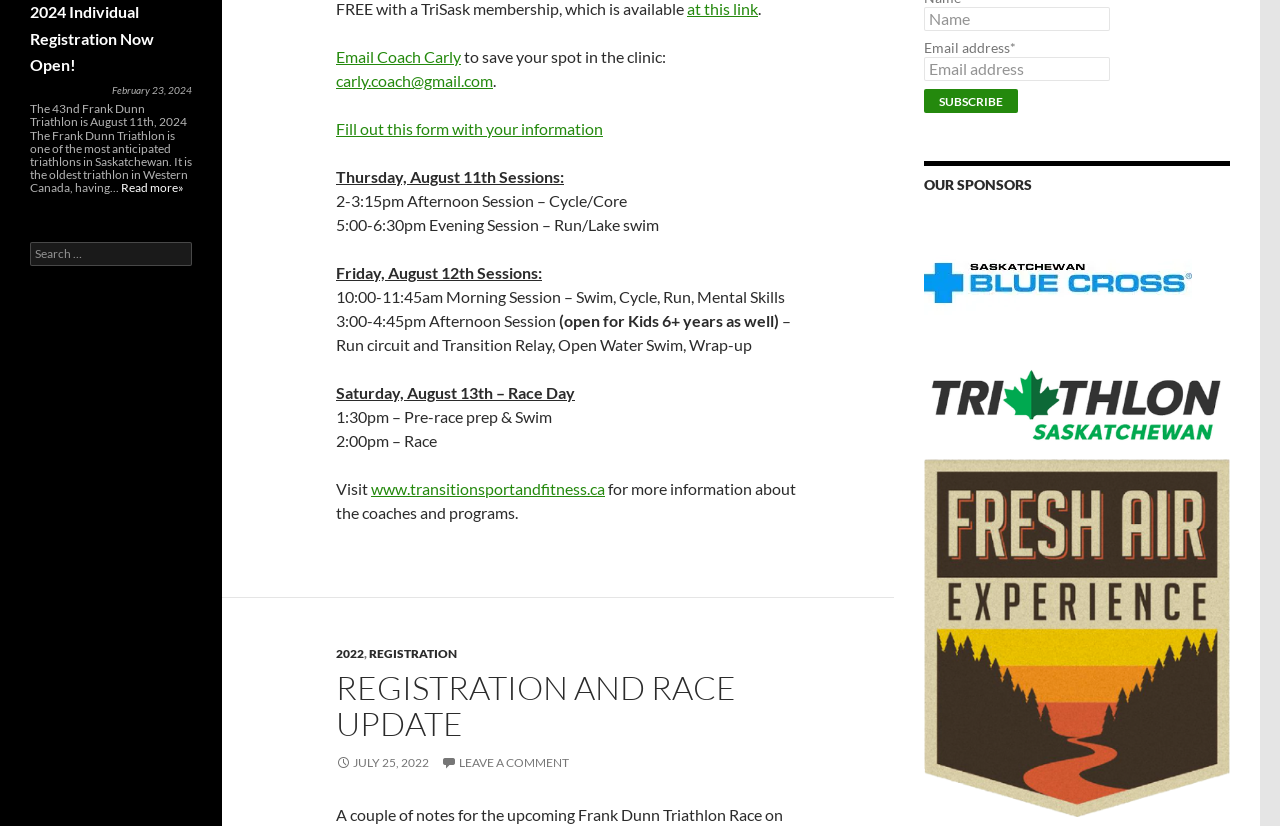Bounding box coordinates are specified in the format (top-left x, top-left y, bottom-right x, bottom-right y). All values are floating point numbers bounded between 0 and 1. Please provide the bounding box coordinate of the region this sentence describes: Read more»

[0.095, 0.218, 0.144, 0.236]